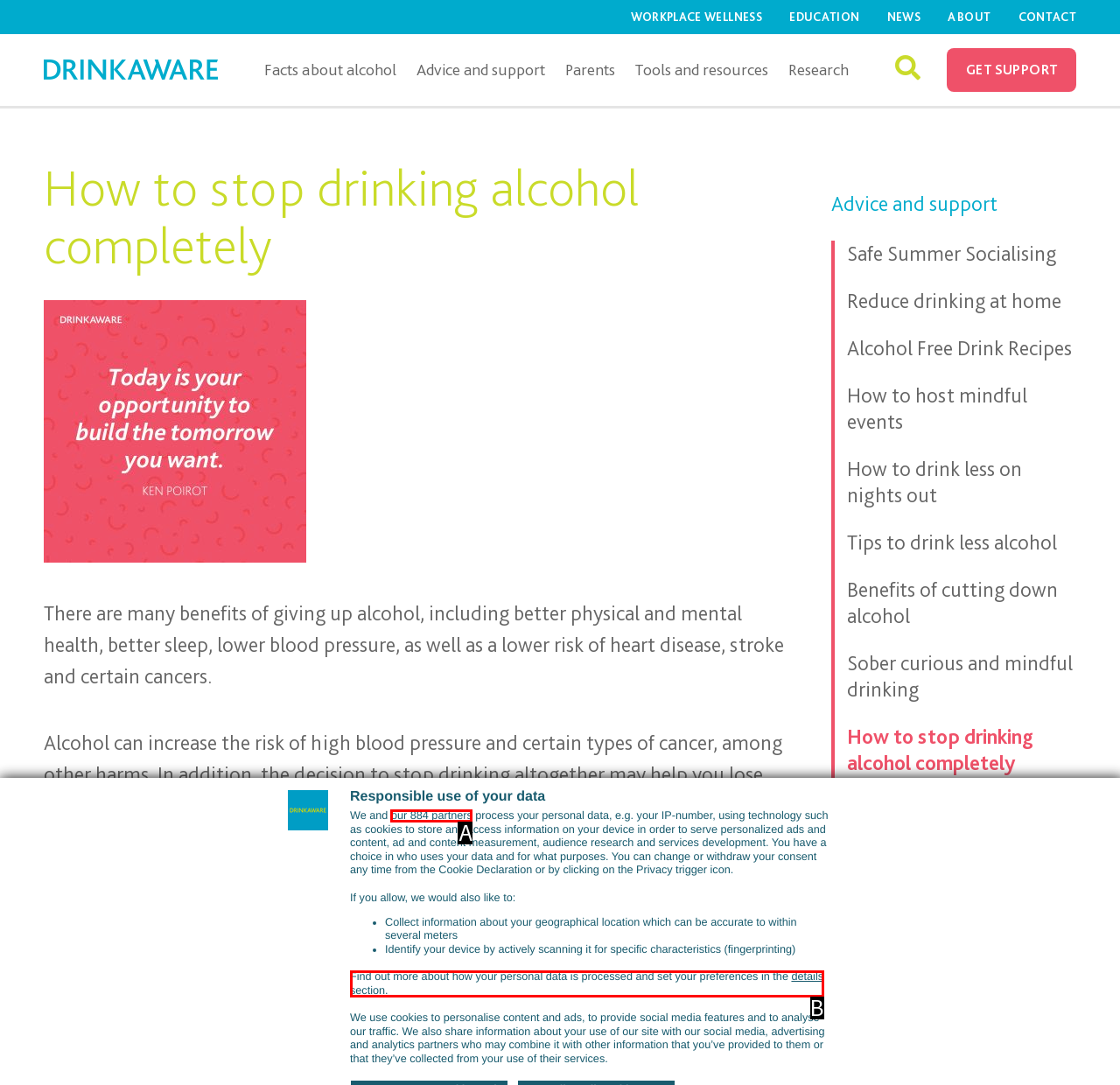Choose the option that matches the following description: details section
Answer with the letter of the correct option.

B